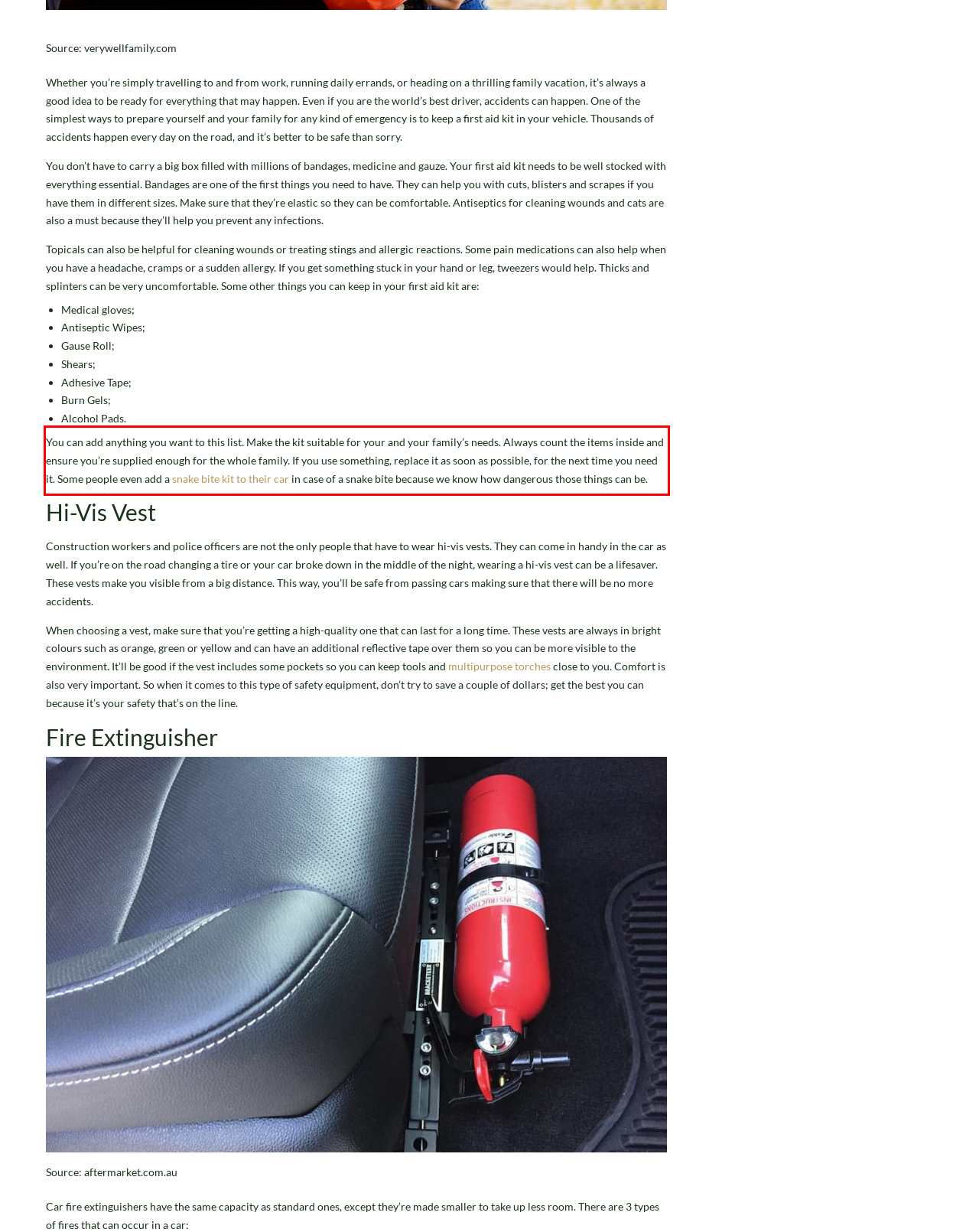Your task is to recognize and extract the text content from the UI element enclosed in the red bounding box on the webpage screenshot.

You can add anything you want to this list. Make the kit suitable for your and your family’s needs. Always count the items inside and ensure you’re supplied enough for the whole family. If you use something, replace it as soon as possible, for the next time you need it. Some people even add a snake bite kit to their car in case of a snake bite because we know how dangerous those things can be.